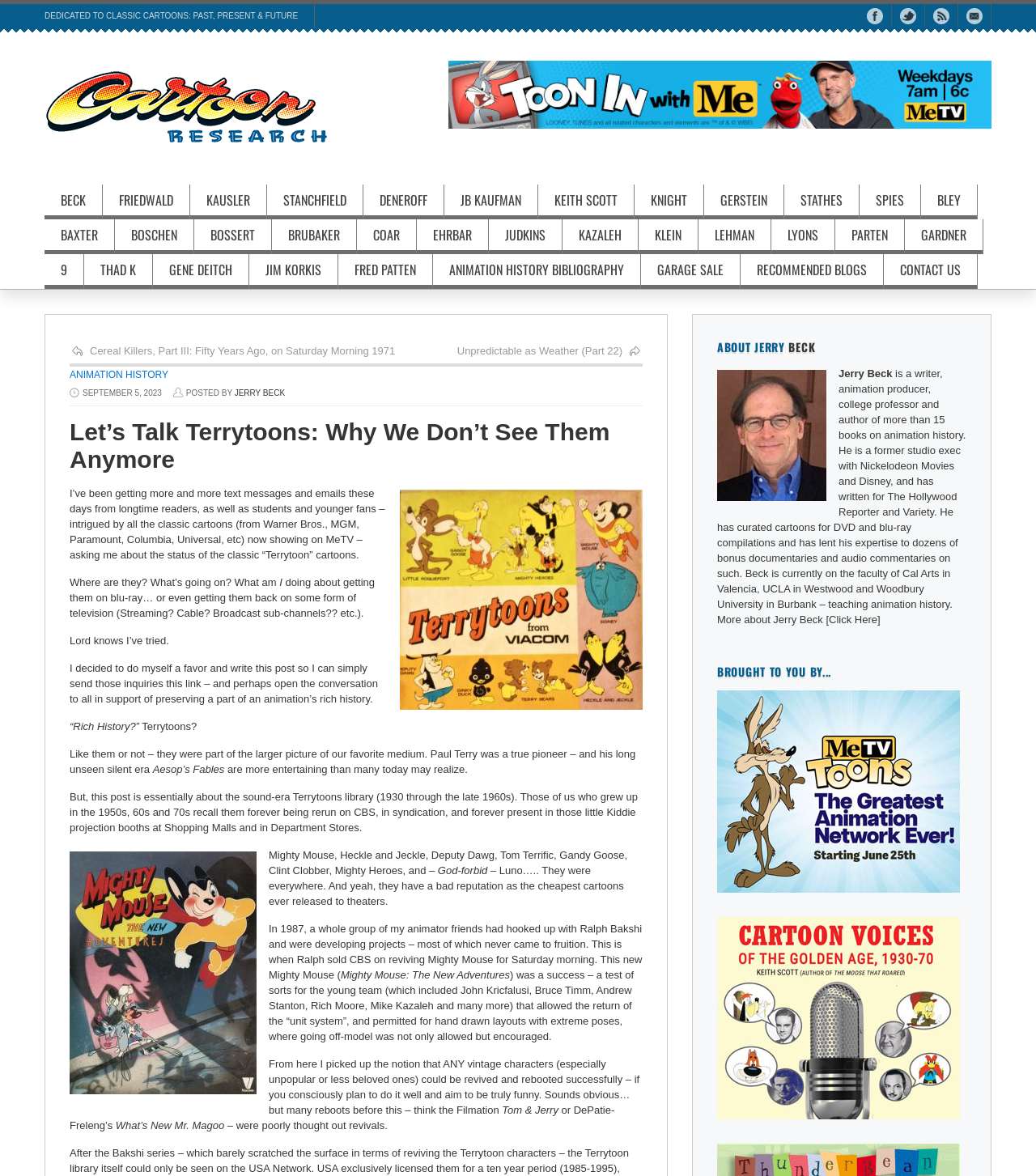Answer the question briefly using a single word or phrase: 
What is the name of the animation studio mentioned as producing poorly thought-out revivals?

Filmation